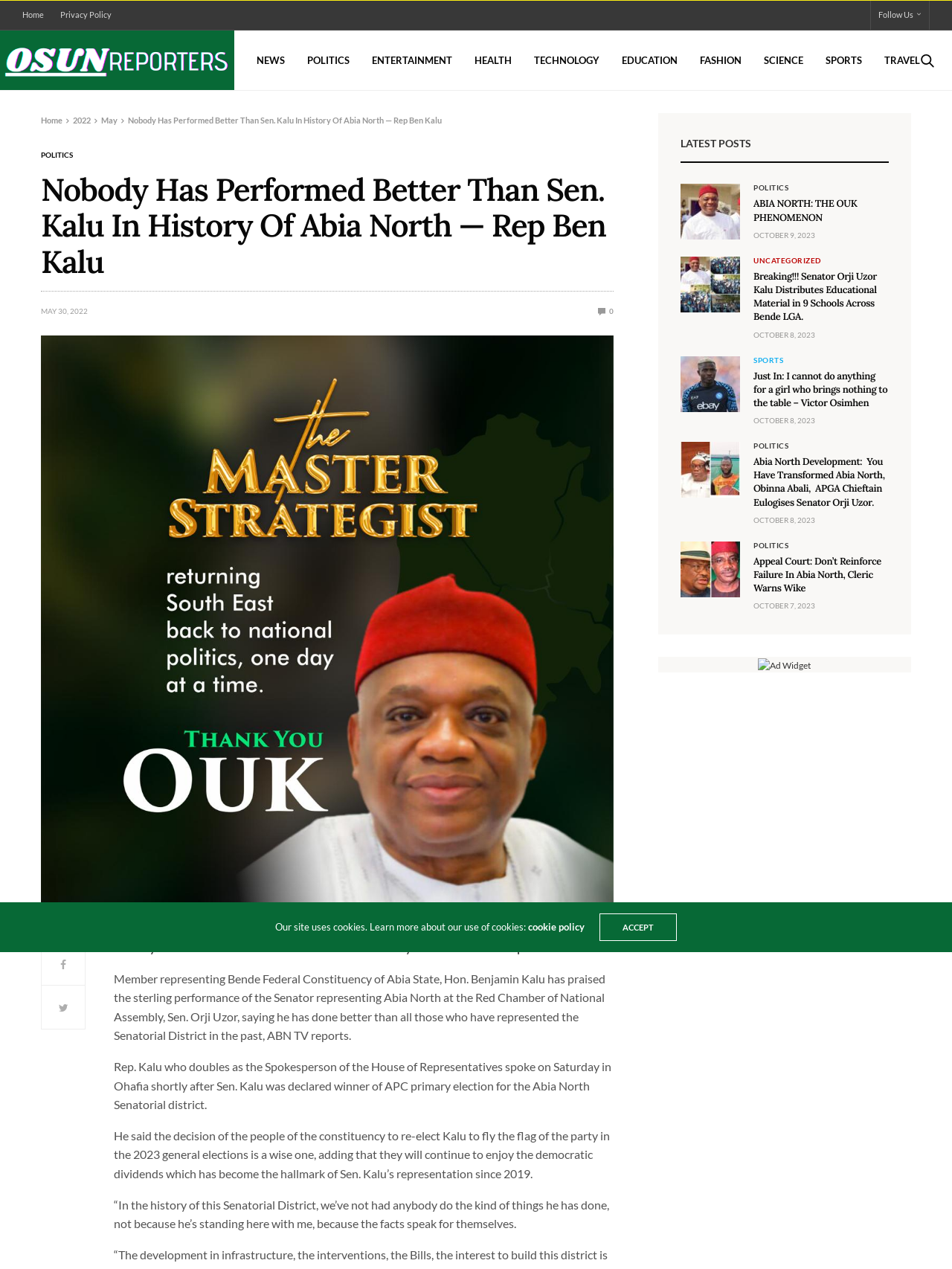Provide a short answer using a single word or phrase for the following question: 
How many latest posts are displayed on the webpage?

5